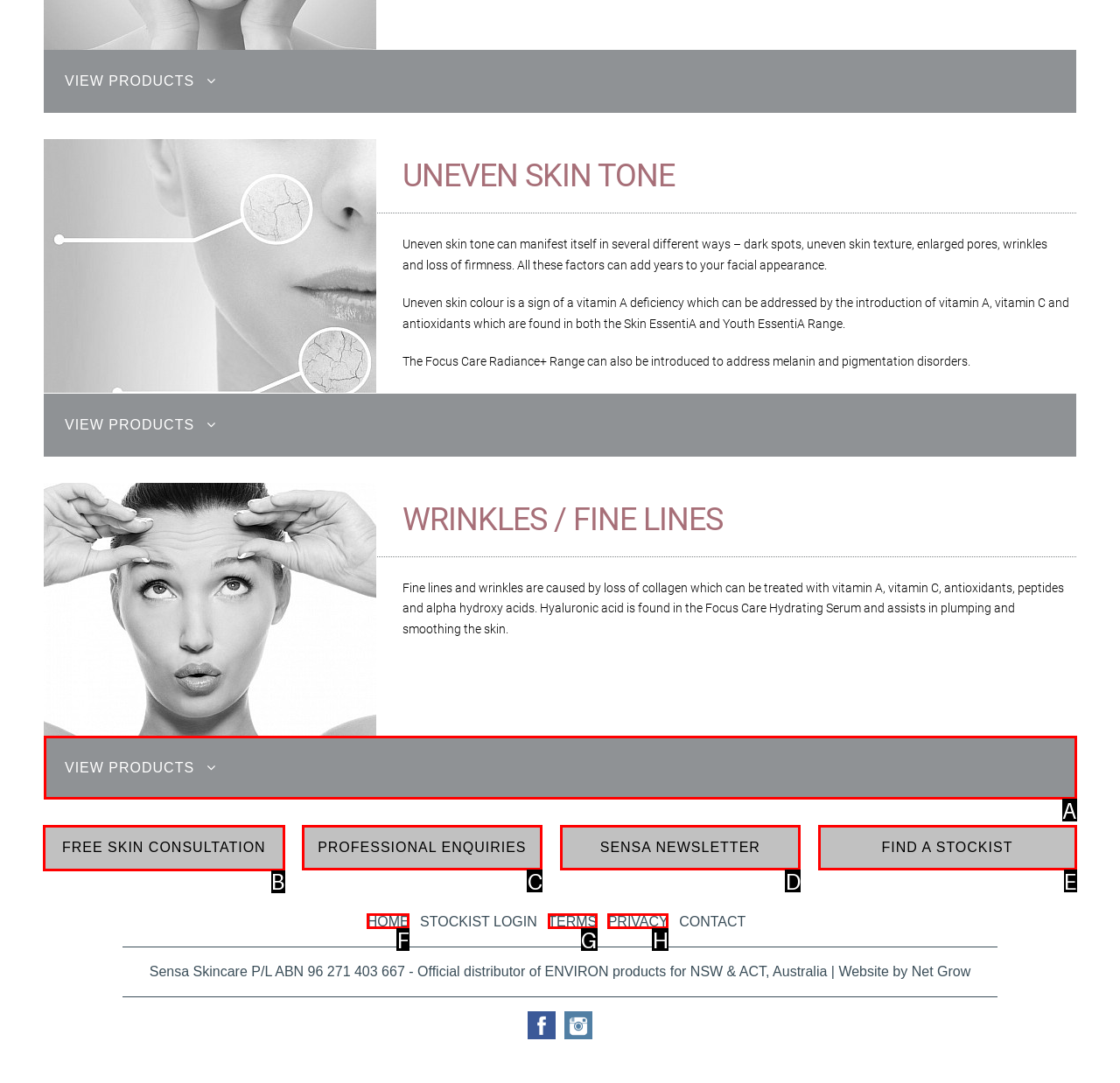Select the appropriate HTML element that needs to be clicked to finish the task: Get a free skin consultation
Reply with the letter of the chosen option.

B